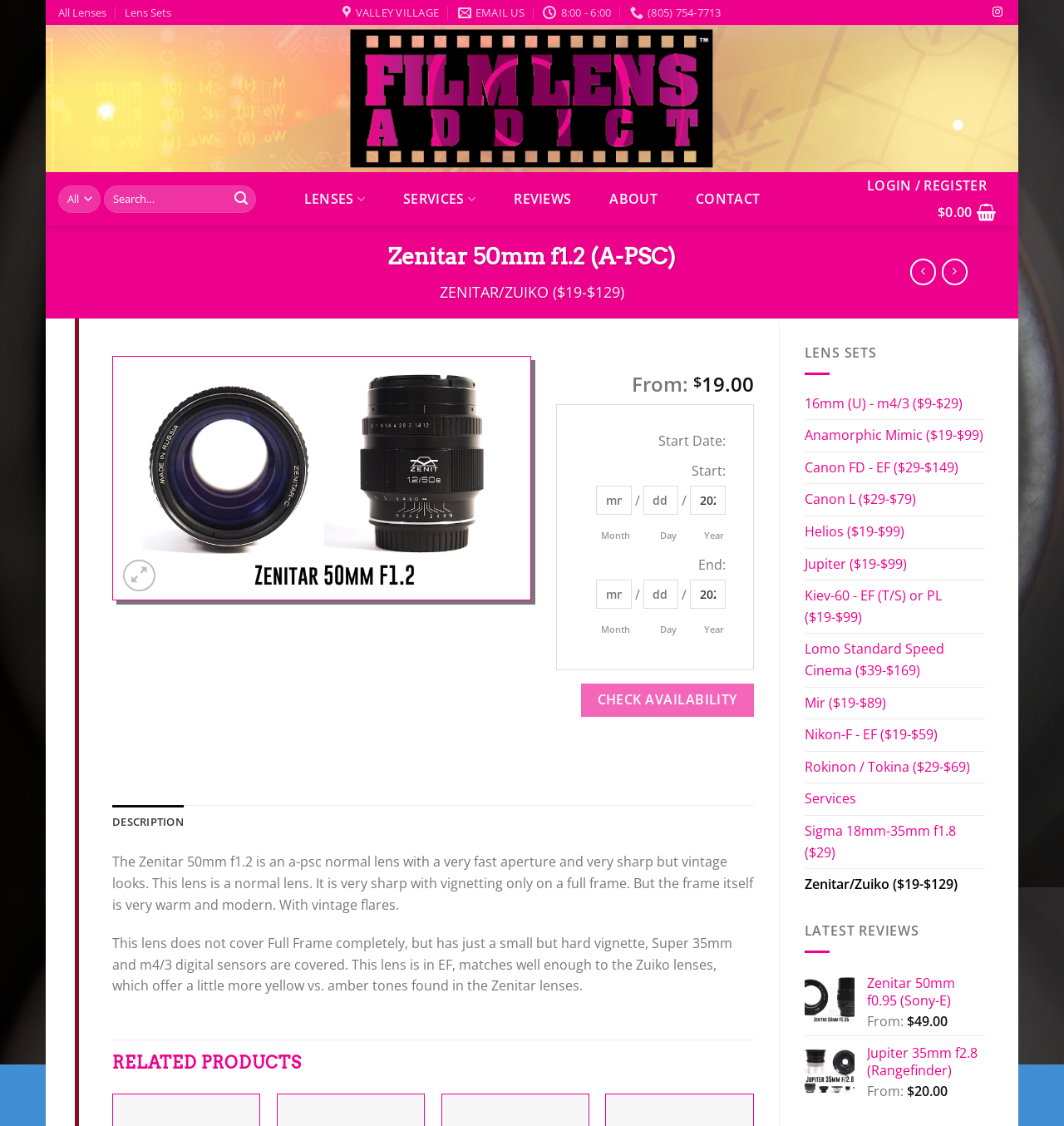What is the current date range for renting a lens?
From the image, respond using a single word or phrase.

2024